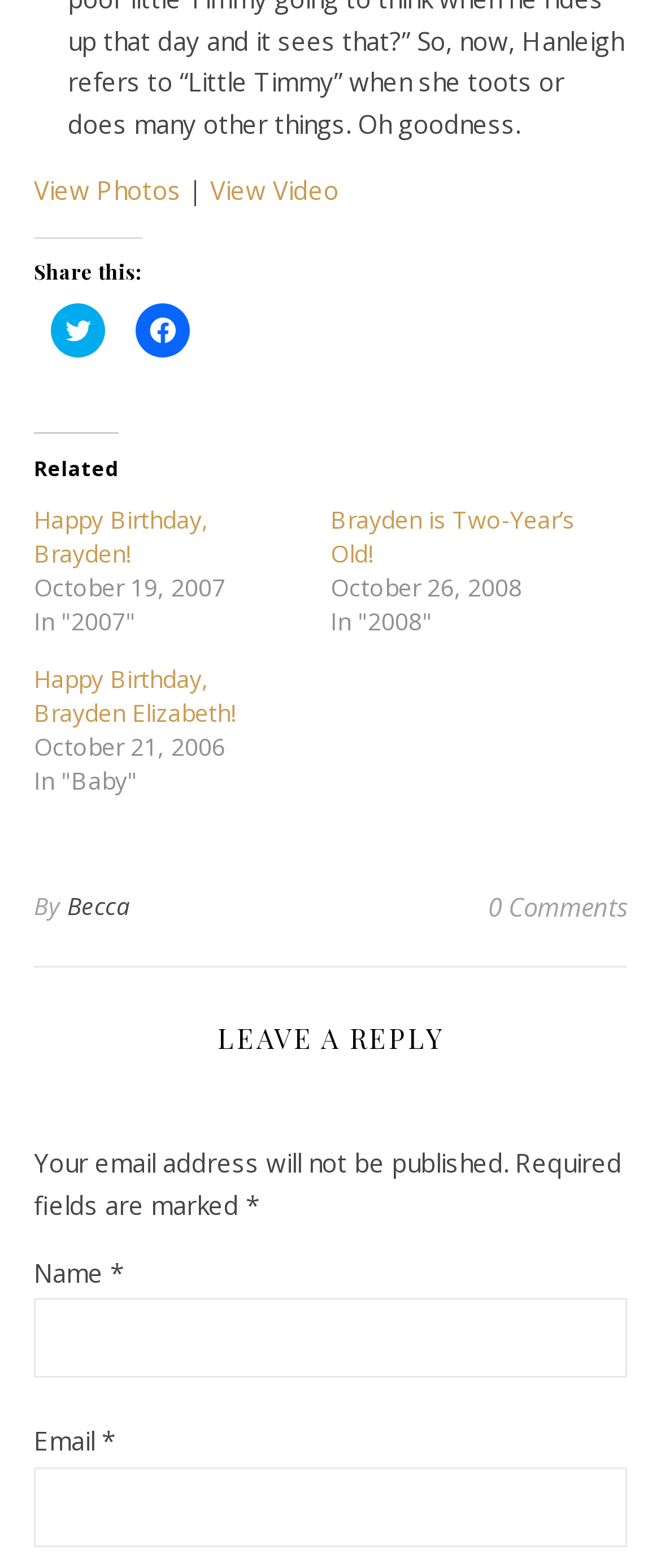Identify the bounding box coordinates for the UI element described by the following text: "Happy Birthday, Brayden Elizabeth!". Provide the coordinates as four float numbers between 0 and 1, in the format [left, top, right, bottom].

[0.051, 0.423, 0.356, 0.465]